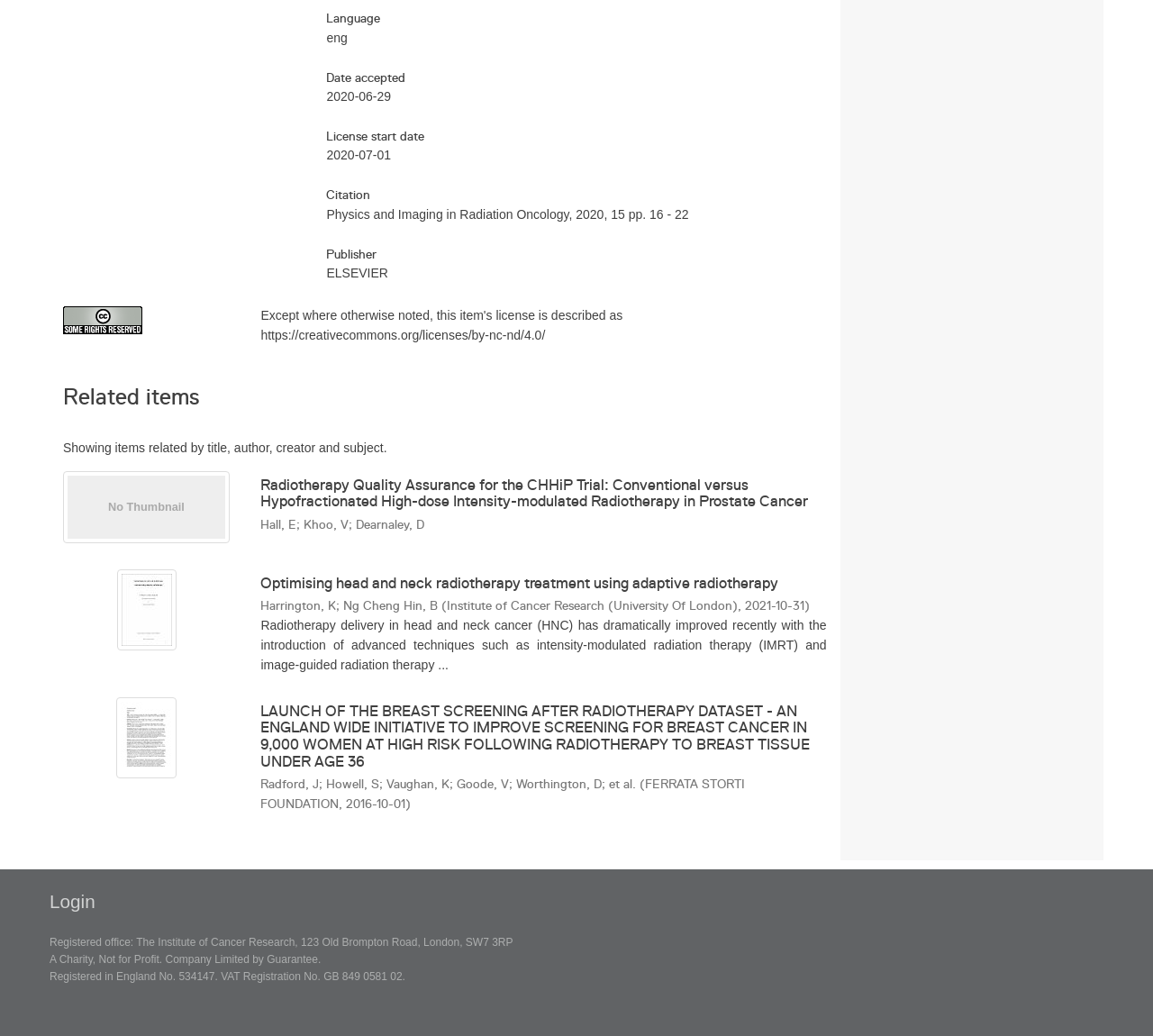Can you look at the image and give a comprehensive answer to the question:
How many related items are shown on the webpage?

I found the answer by counting the number of related items listed on the webpage, which are titled 'Radiotherapy Quality Assurance for the CHHiP Trial: Conventional versus Hypofractionated High-dose Intensity-modulated Radiotherapy in Prostate Cancer', 'Optimising head and neck radiotherapy treatment using adaptive radiotherapy', and 'LAUNCH OF THE BREAST SCREENING AFTER RADIOTHERAPY DATASET - AN ENGLAND WIDE INITIATIVE TO IMPROVE SCREENING FOR BREAST CANCER IN 9,000 WOMEN AT HIGH RISK FOLLOWING RADIOTHERAPY TO BREAST TISSUE UNDER AGE 36'.